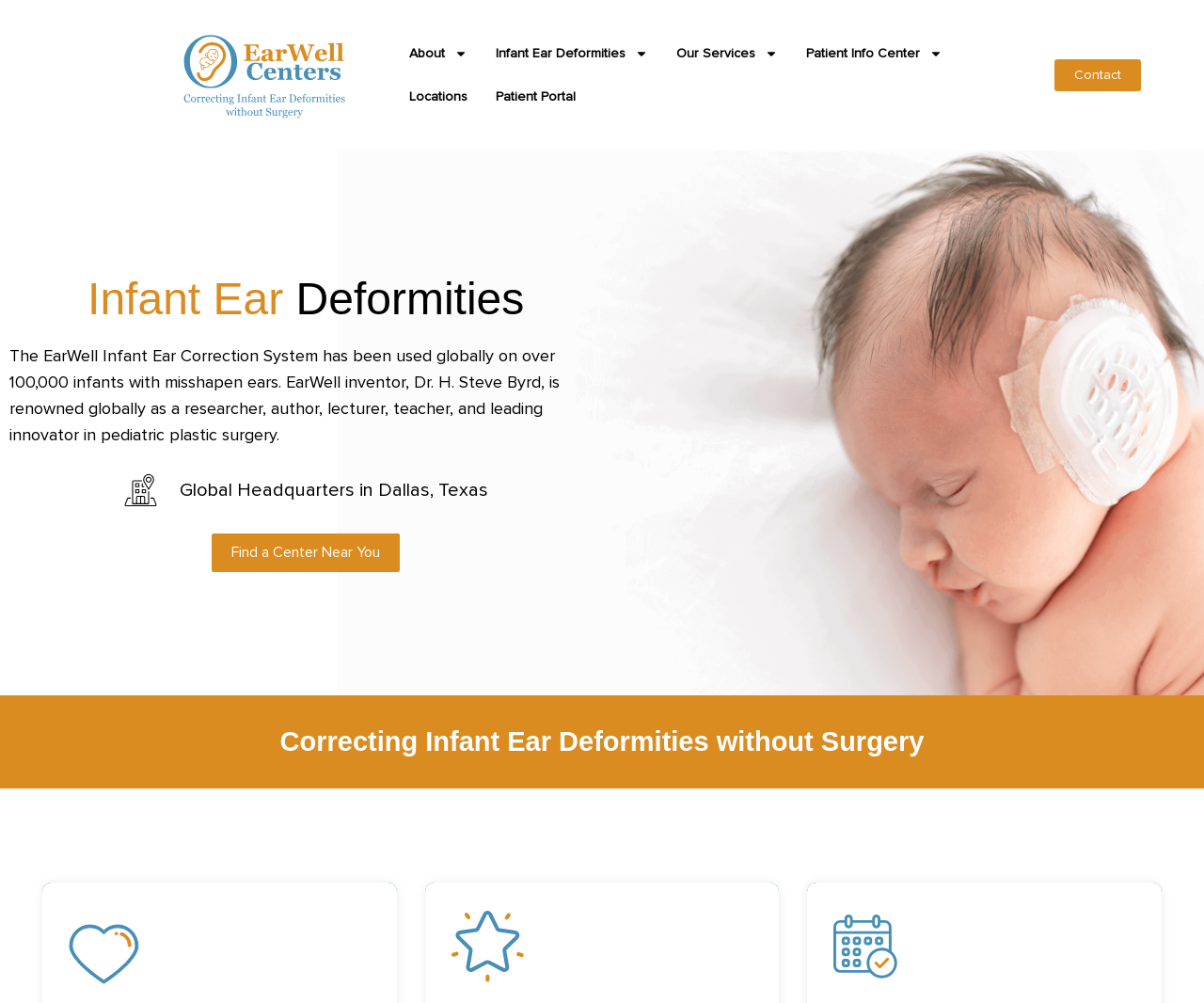Find and indicate the bounding box coordinates of the region you should select to follow the given instruction: "Go to About".

[0.328, 0.032, 0.4, 0.075]